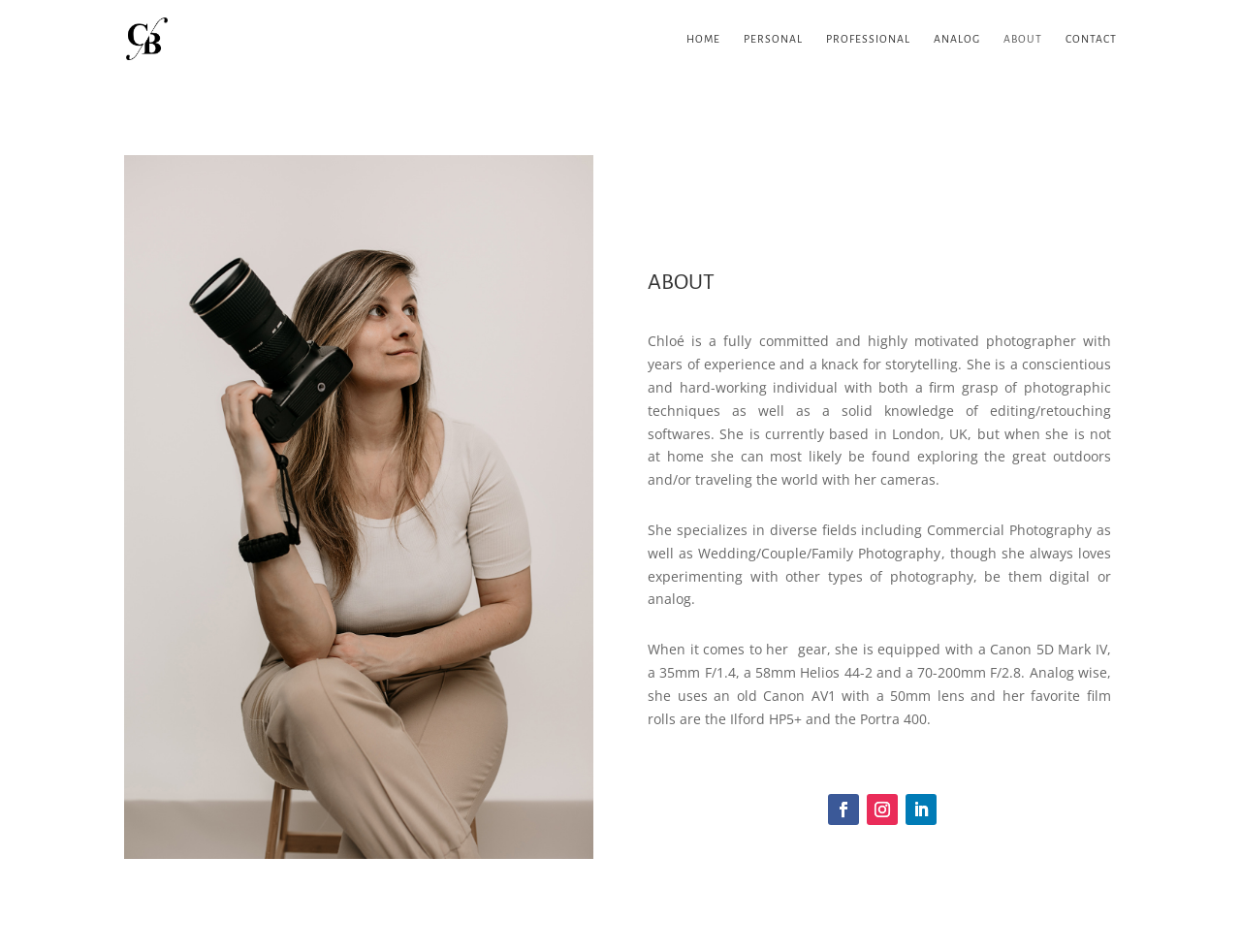Please identify the bounding box coordinates of the area that needs to be clicked to fulfill the following instruction: "click on the HOME link."

[0.553, 0.034, 0.58, 0.081]